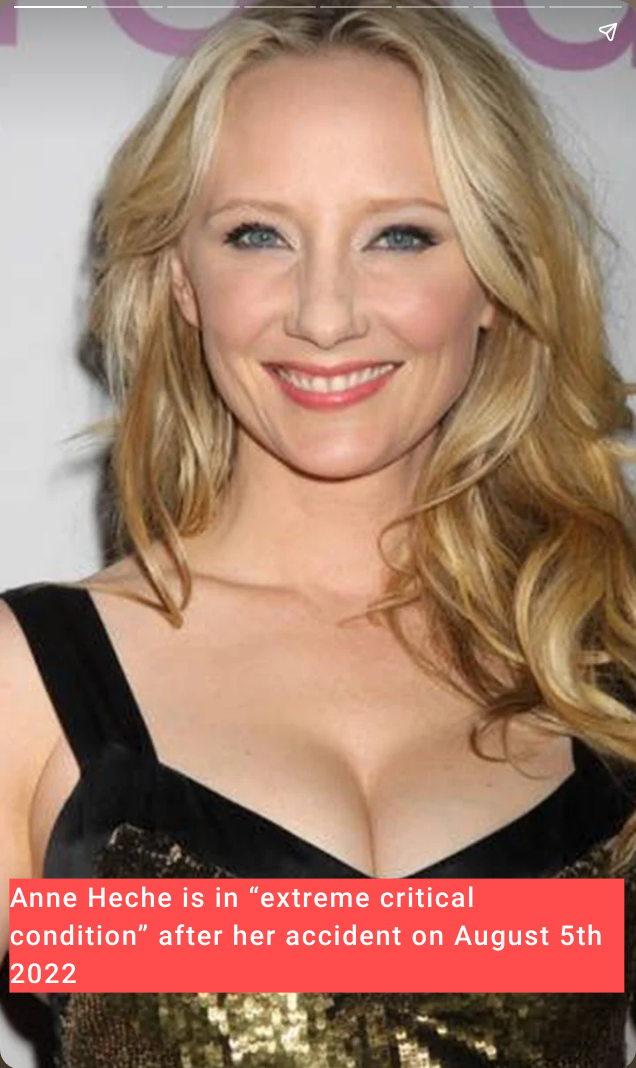What is the color of Anne Heche's hair?
Look at the image and respond with a one-word or short-phrase answer.

Blonde